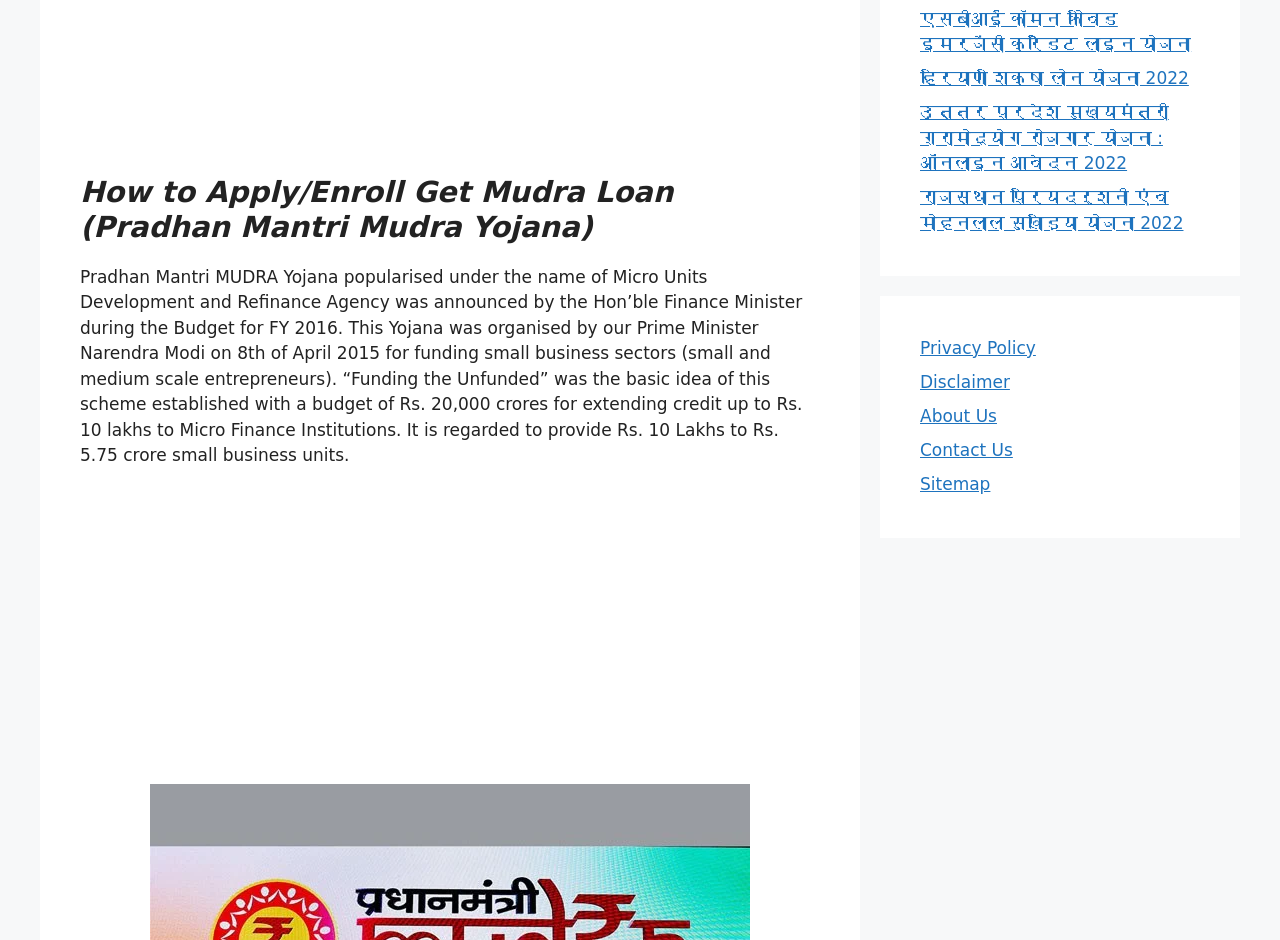Given the element description "aria-label="Advertisement" name="aswift_1" title="Advertisement"", identify the bounding box of the corresponding UI element.

[0.062, 0.526, 0.641, 0.824]